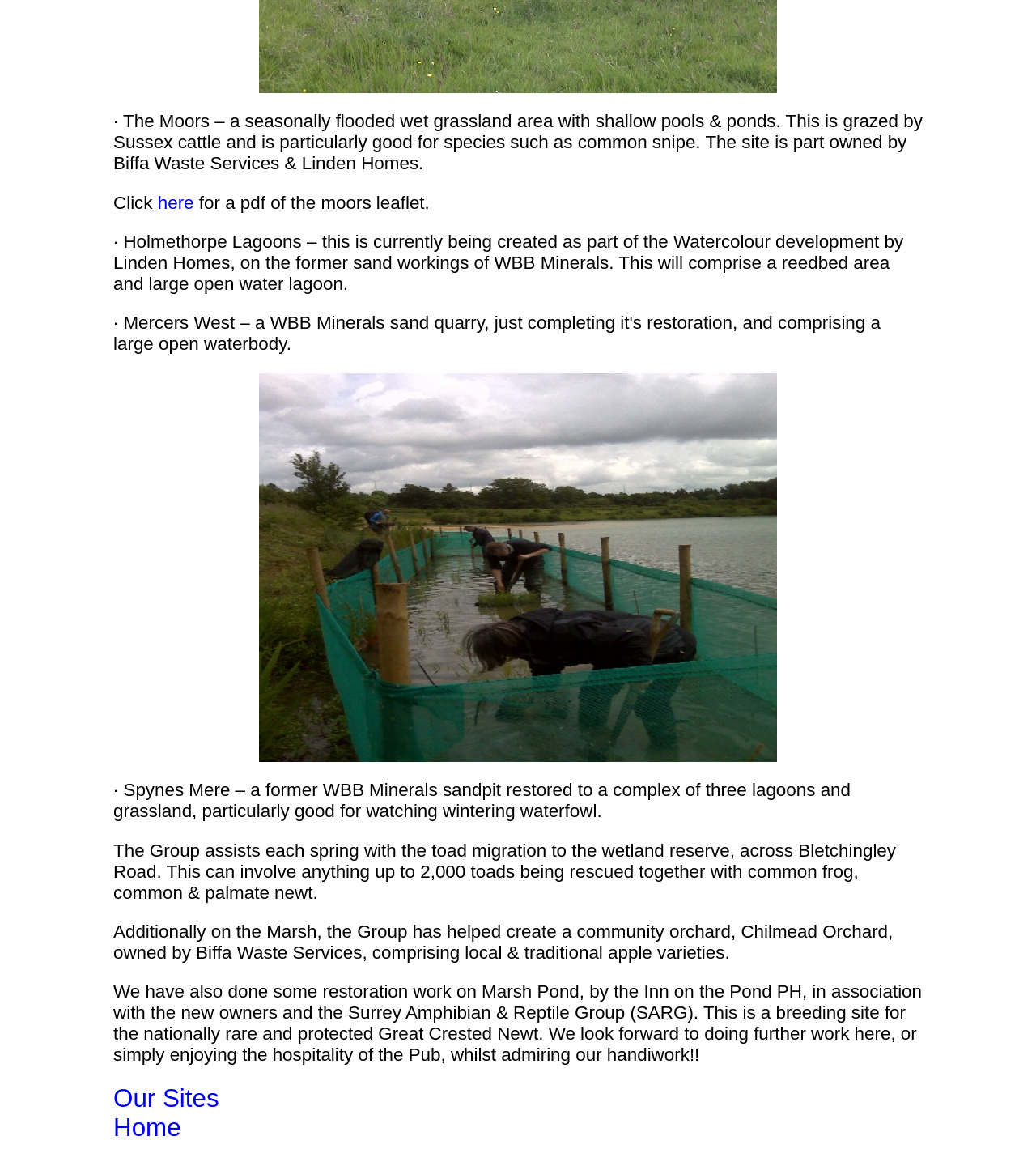What is being created as part of the Watercolour development?
Using the image, provide a concise answer in one word or a short phrase.

Holmethorpe Lagoons